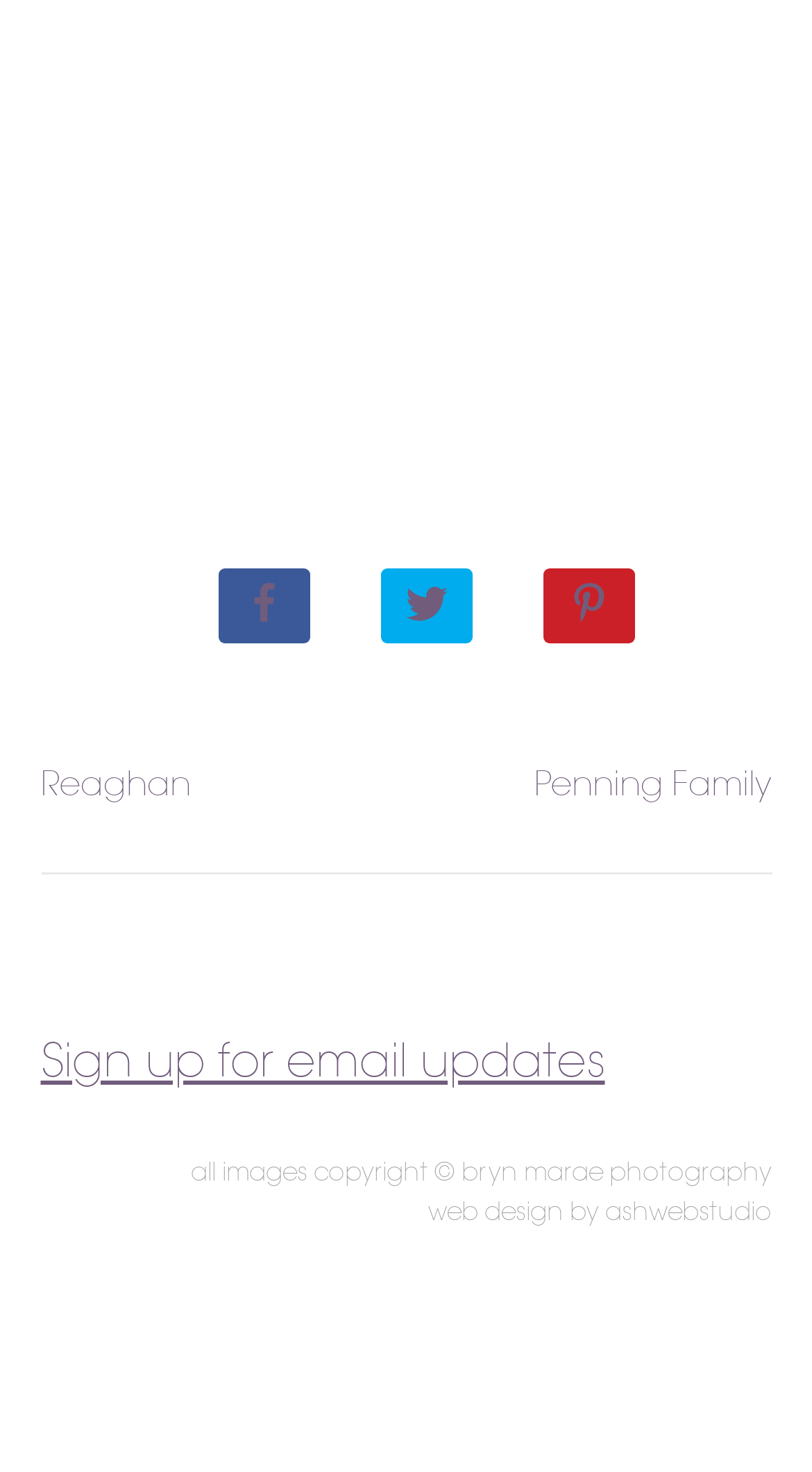Please determine the bounding box coordinates of the section I need to click to accomplish this instruction: "Click the '2013-10-17_0038' link".

[0.05, 0.133, 0.95, 0.365]